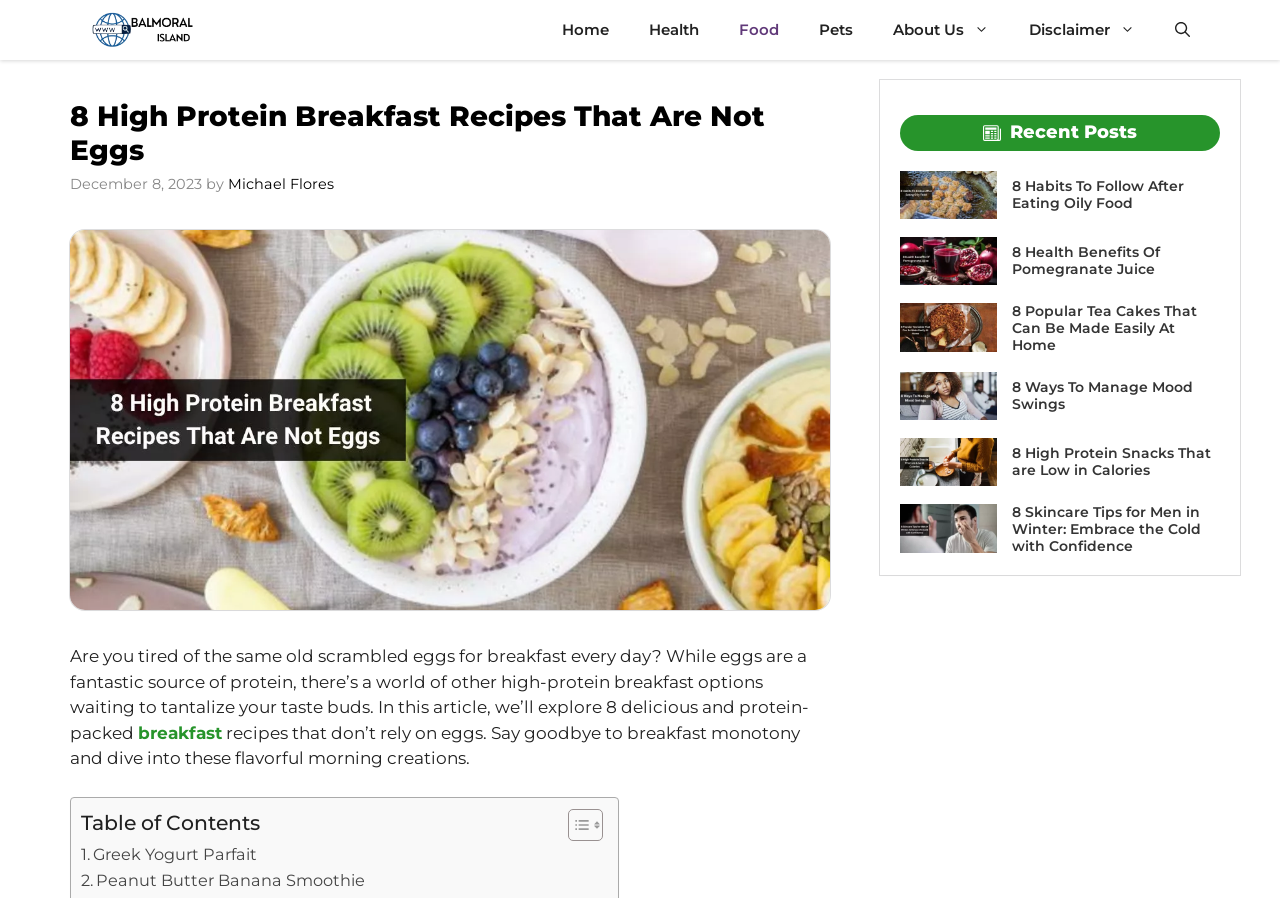With reference to the screenshot, provide a detailed response to the question below:
What is the topic of the current article?

I inferred the topic of the current article by reading the heading and the introductory text, which mentions '8 high protein breakfast recipes that are not eggs'.